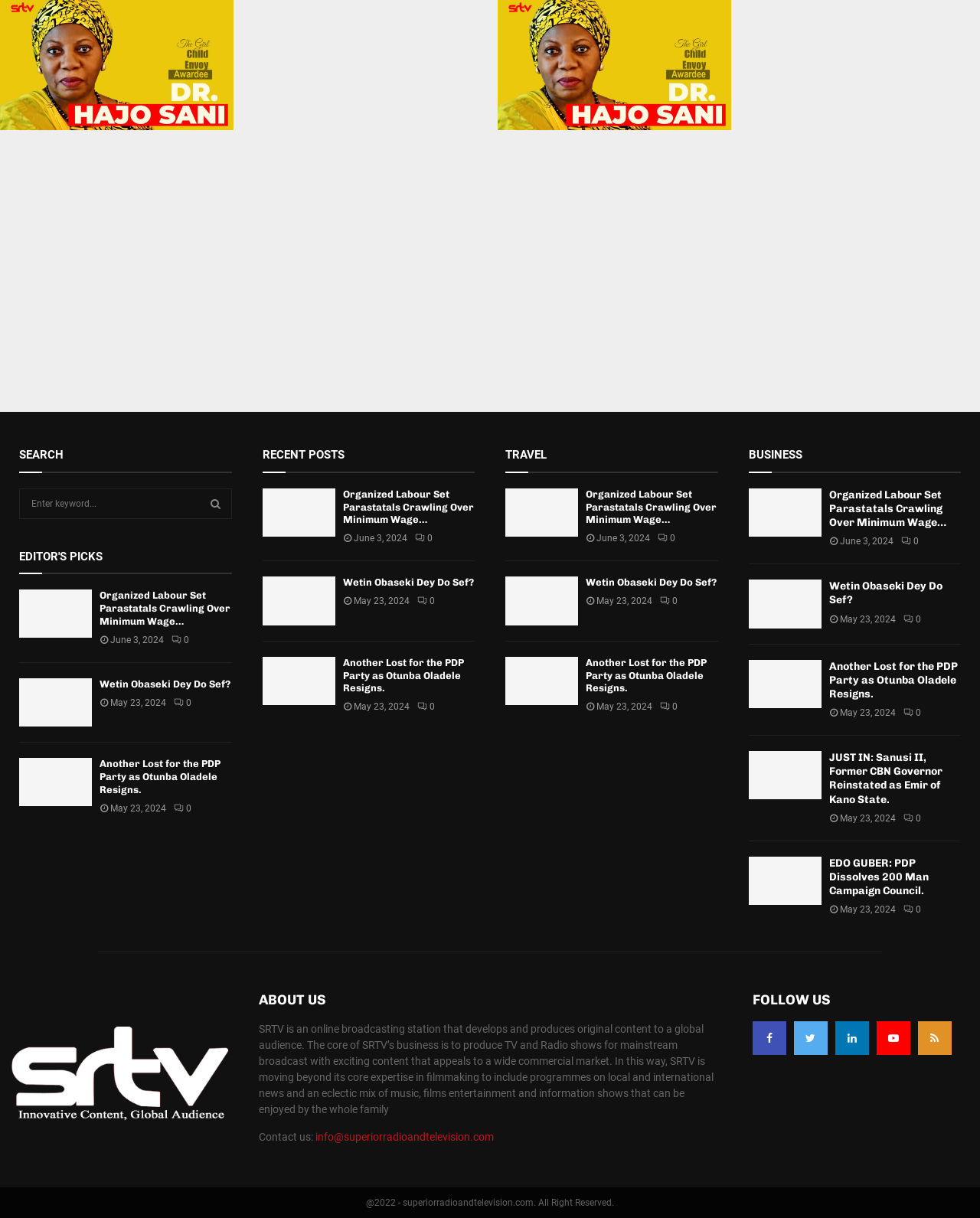Give the bounding box coordinates for the element described by: "Wetin Obaseki Dey Do Sef?".

[0.598, 0.473, 0.731, 0.483]